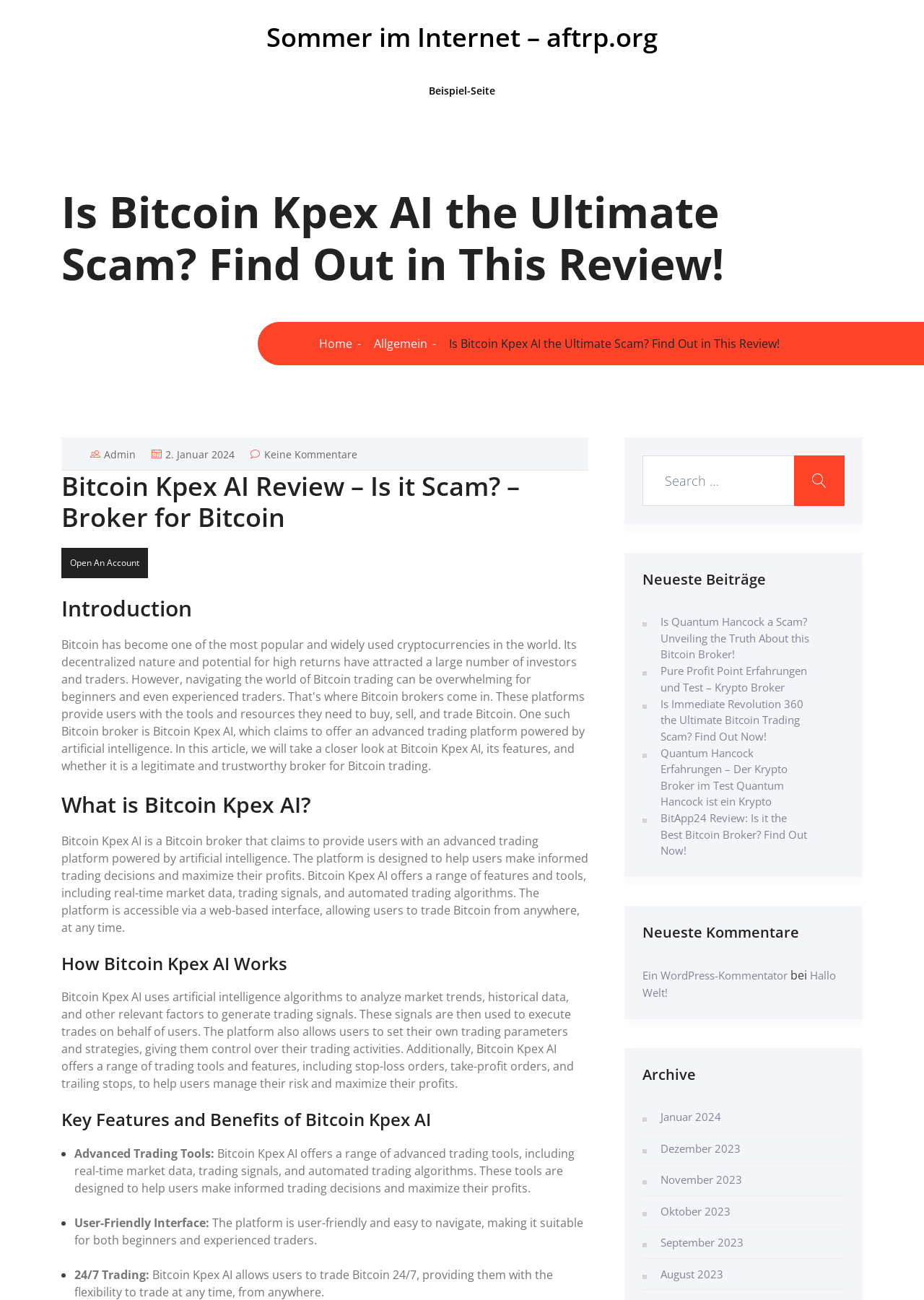What is one of the key features of Bitcoin Kpex AI?
Provide a concise answer using a single word or phrase based on the image.

Advanced Trading Tools